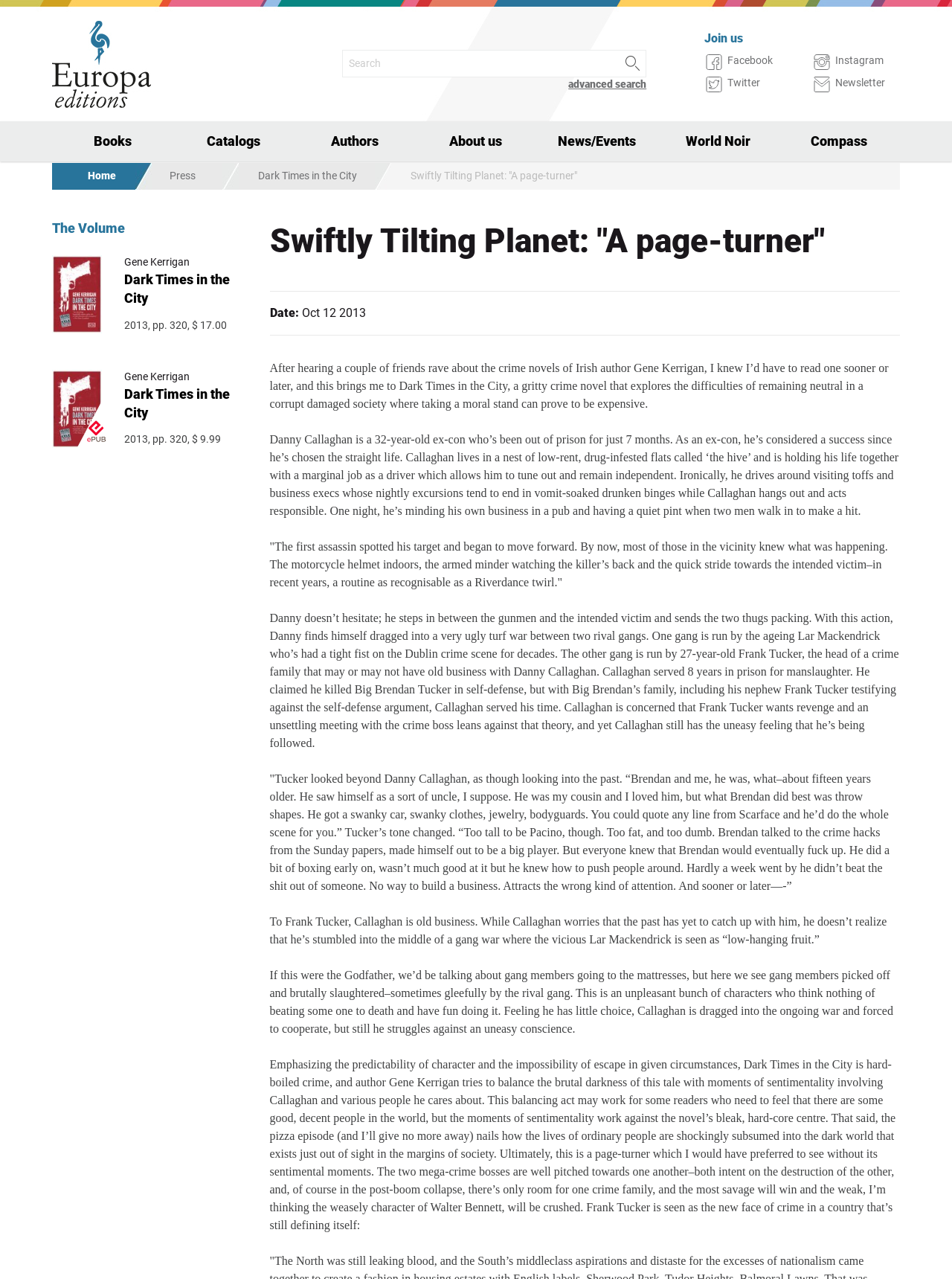Identify the bounding box coordinates necessary to click and complete the given instruction: "Click on advanced search".

[0.597, 0.061, 0.679, 0.071]